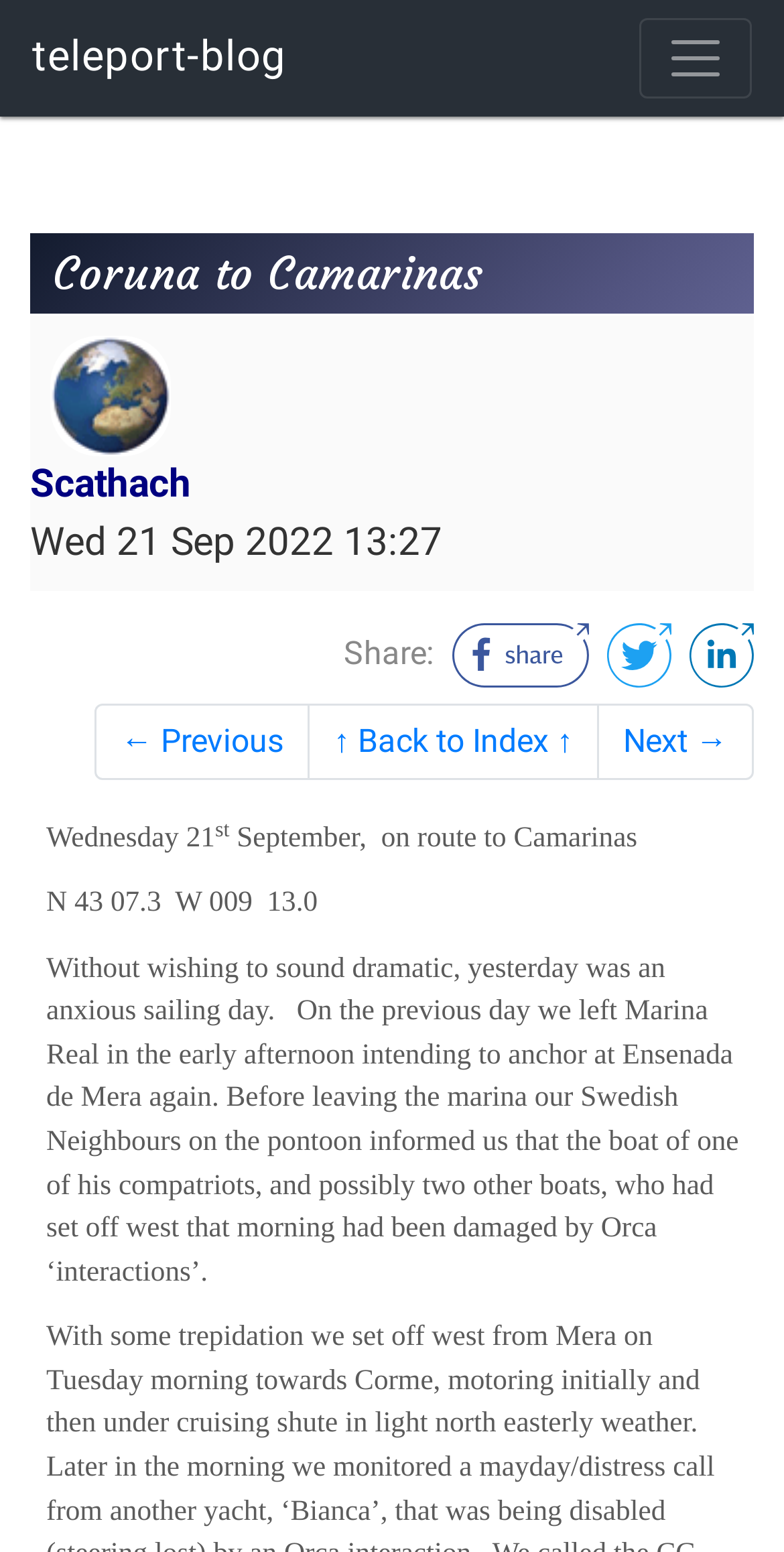Look at the image and write a detailed answer to the question: 
What is the date of the diary entry?

The date of the diary entry is mentioned in the static text element 'Wed 21 Sep 2022 13:27' located below the author's name.